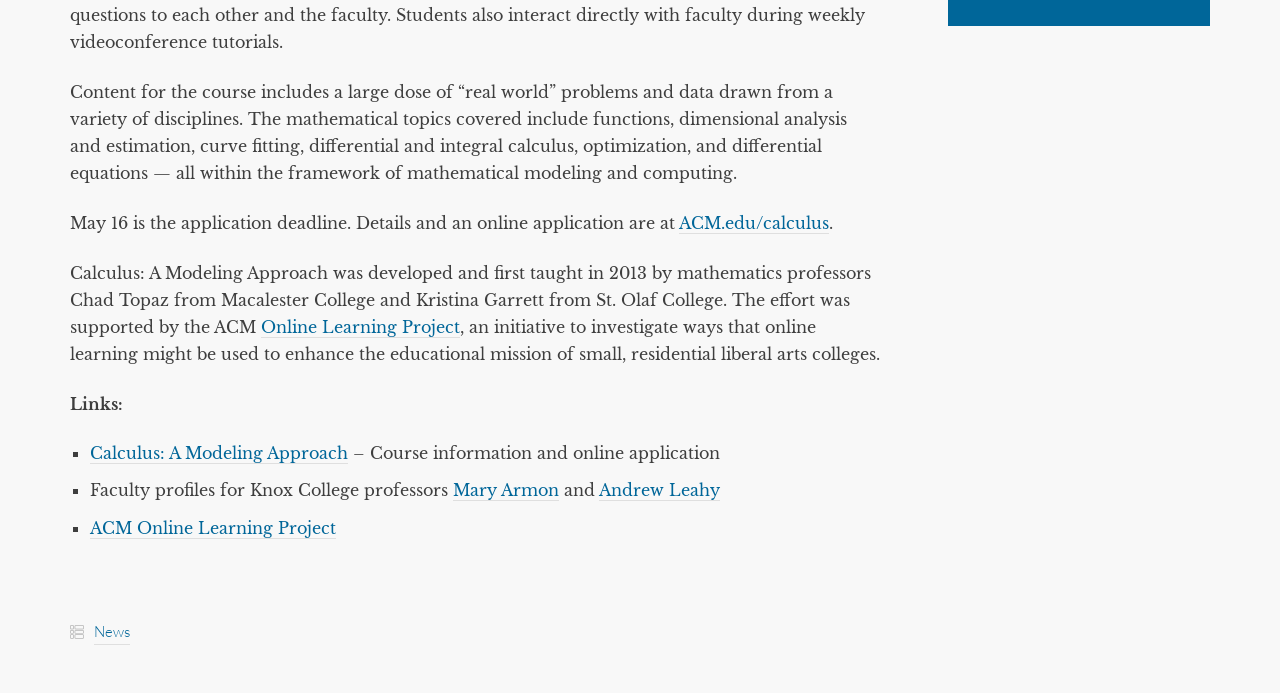What is the application deadline for the course?
Using the picture, provide a one-word or short phrase answer.

May 16